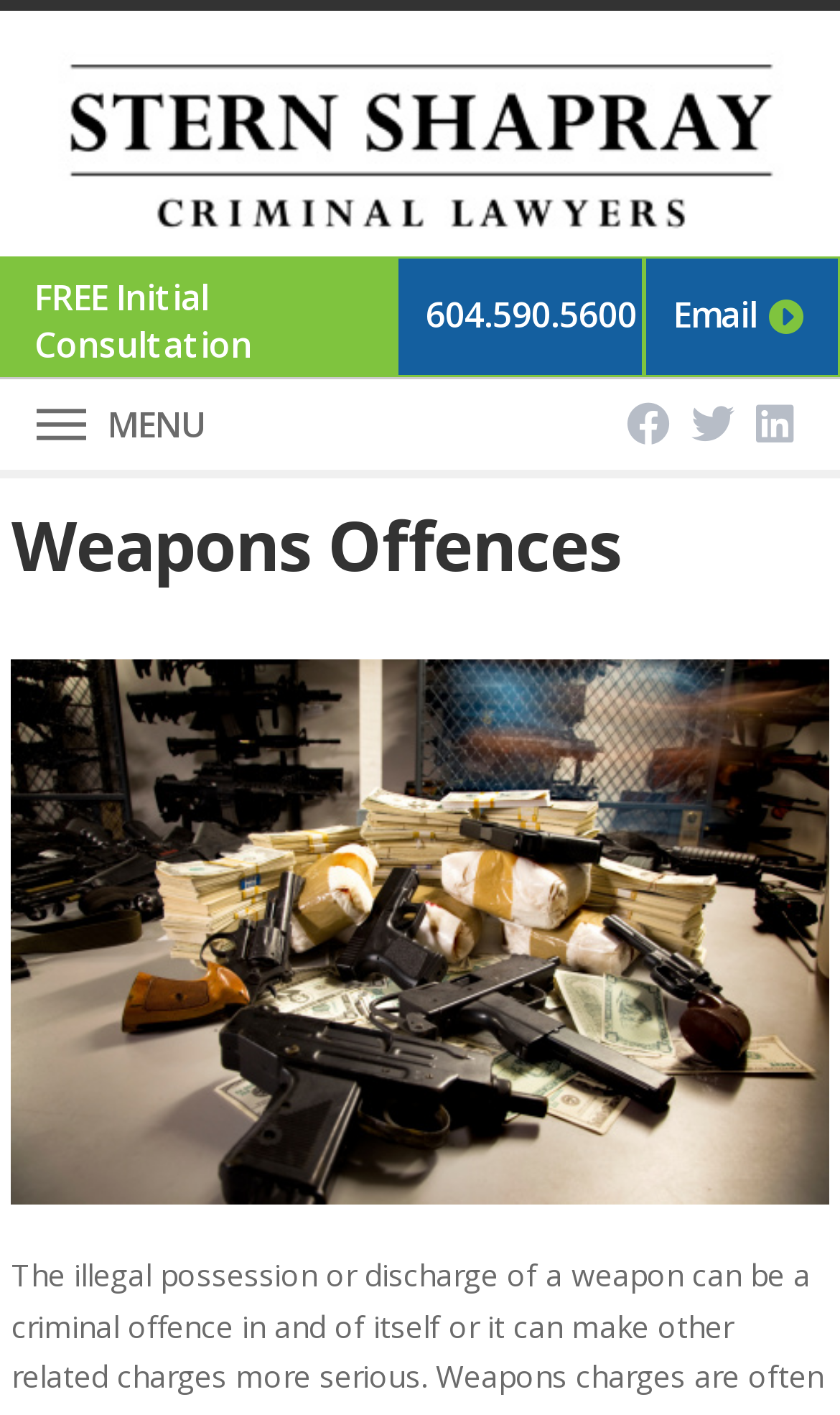Identify the first-level heading on the webpage and generate its text content.

FREE Initial Consultation